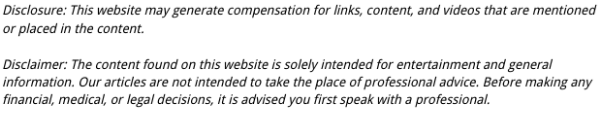Analyze the image and answer the question with as much detail as possible: 
What is the style of the jewelry?

The caption describes the display of charms as capturing 'the essence of coastal elegance', suggesting that the style of the jewelry is coastal elegance.